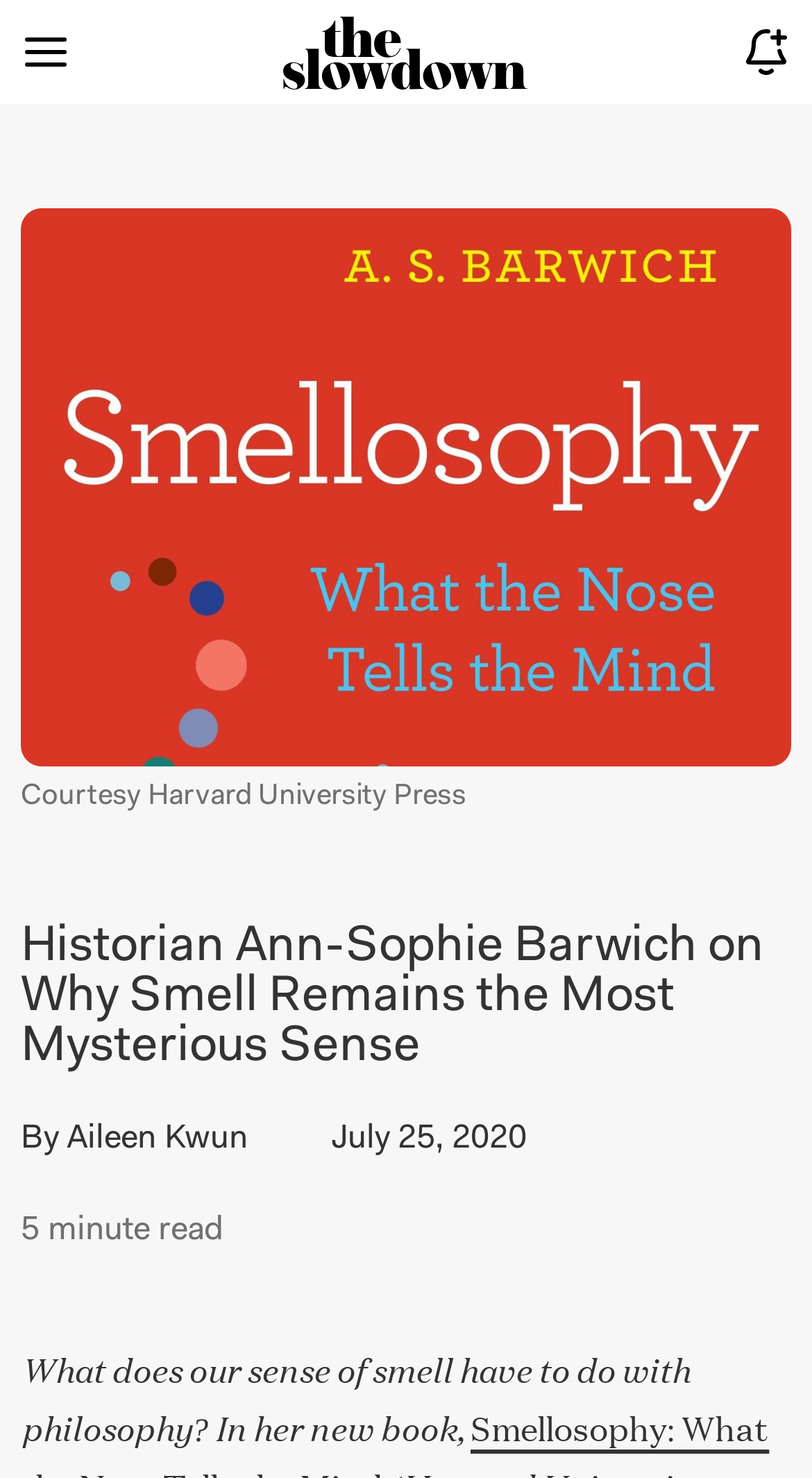Explain the features and main sections of the webpage comprehensively.

This webpage appears to be an article or blog post about historian Ann-Sophie Barwich and her book on the sense of smell. At the top left of the page, there is a button with an image, and similarly, at the top right, there is another button with an image. Below these buttons, there is a large image that spans almost the entire width of the page, which is the cover of the book "Smellosophy" with a red cover. 

Below the book cover image, there is a figcaption that provides the credit "Courtesy Harvard University Press". The main heading of the article, "Historian Ann-Sophie Barwich on Why Smell Remains the Most Mysterious Sense", is centered below the book cover image. 

The author's name, "Aileen Kwun", and the date "July 25, 2020" are placed below the main heading, with the author's name slightly indented. There is also a text that indicates the article's reading time, "minute read", placed below the author's name. 

The main content of the article starts below these details, with a paragraph that begins with the question "What does our sense of smell have to do with philosophy?" and continues to discuss the book.